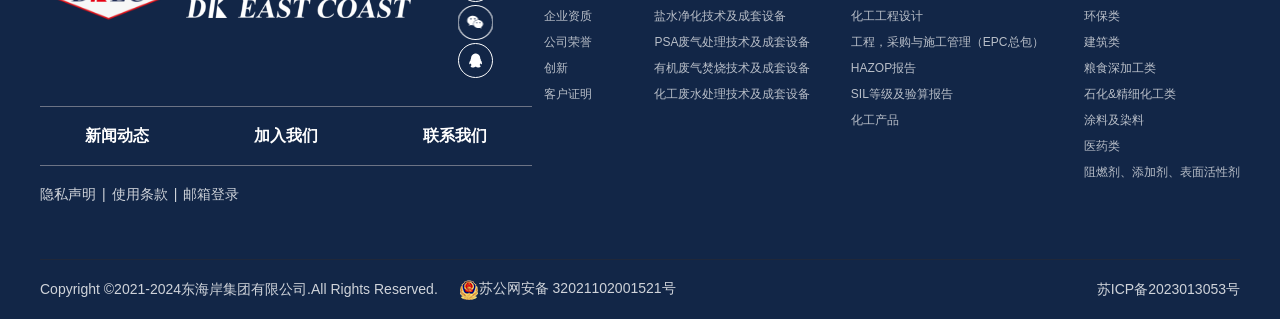From the element description 盐水净化技术及成套设备, predict the bounding box coordinates of the UI element. The coordinates must be specified in the format (top-left x, top-left y, bottom-right x, bottom-right y) and should be within the 0 to 1 range.

[0.511, 0.028, 0.614, 0.072]